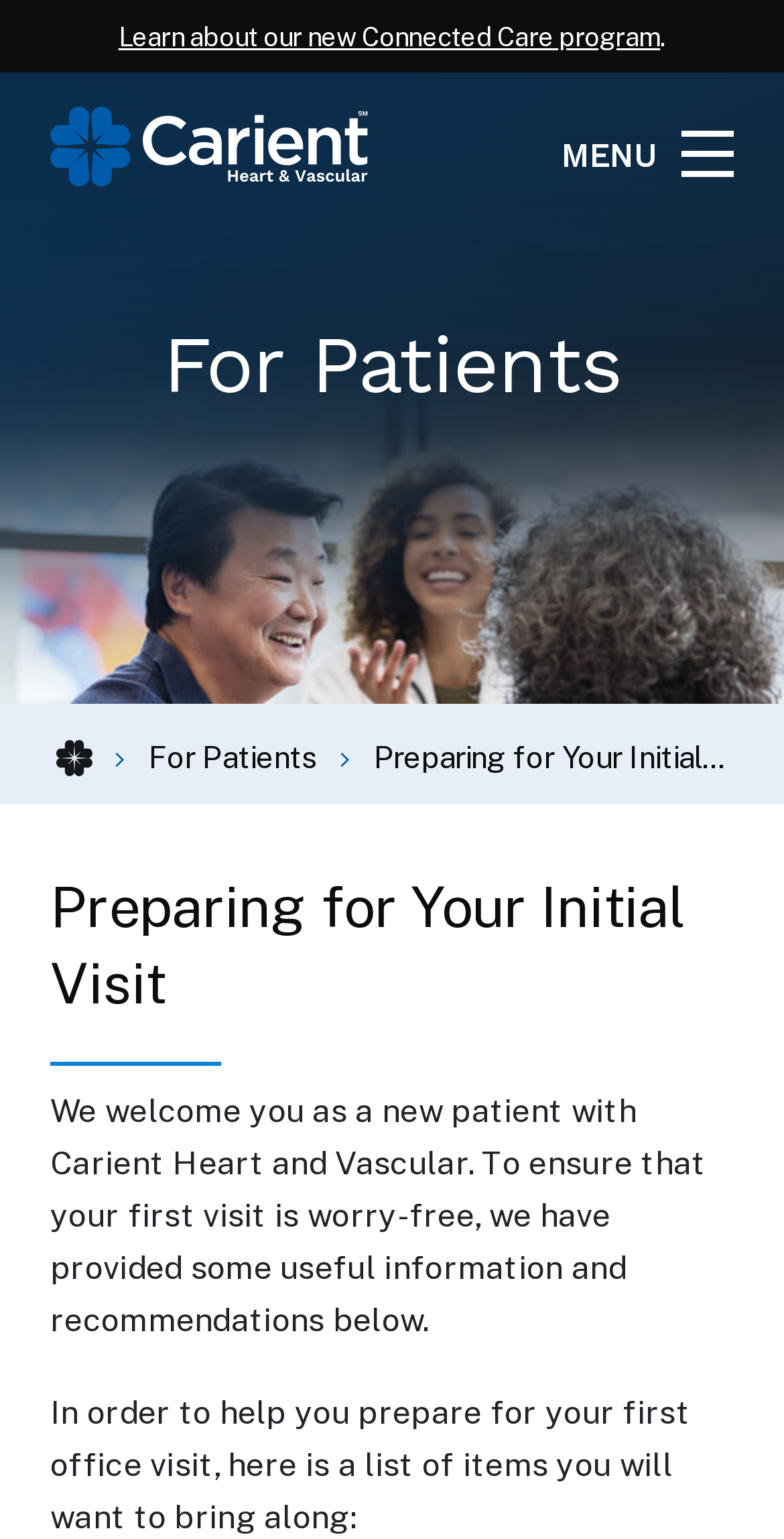Using the element description: "Home", determine the bounding box coordinates. The coordinates should be in the format [left, top, right, bottom], with values between 0 and 1.

[0.072, 0.481, 0.118, 0.505]